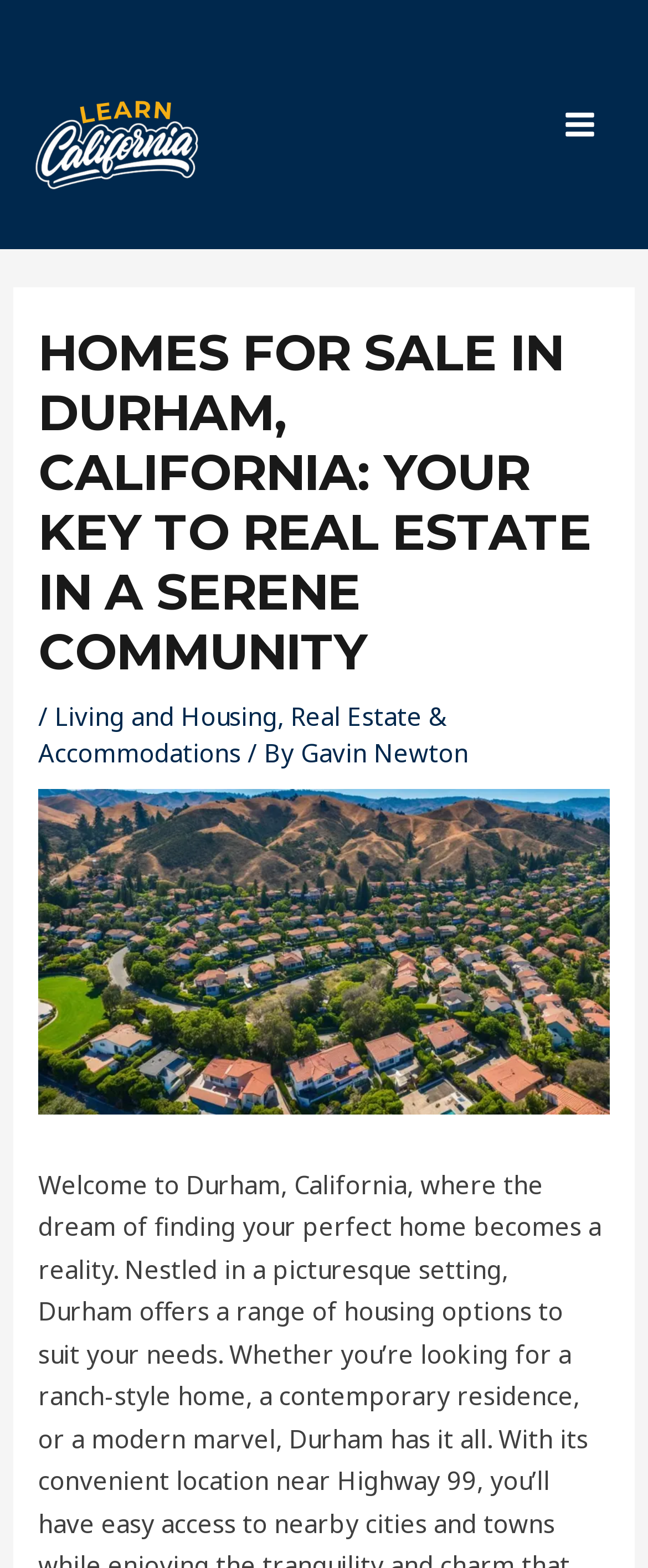Determine the bounding box coordinates in the format (top-left x, top-left y, bottom-right x, bottom-right y). Ensure all values are floating point numbers between 0 and 1. Identify the bounding box of the UI element described by: Main Menu

[0.84, 0.057, 0.949, 0.102]